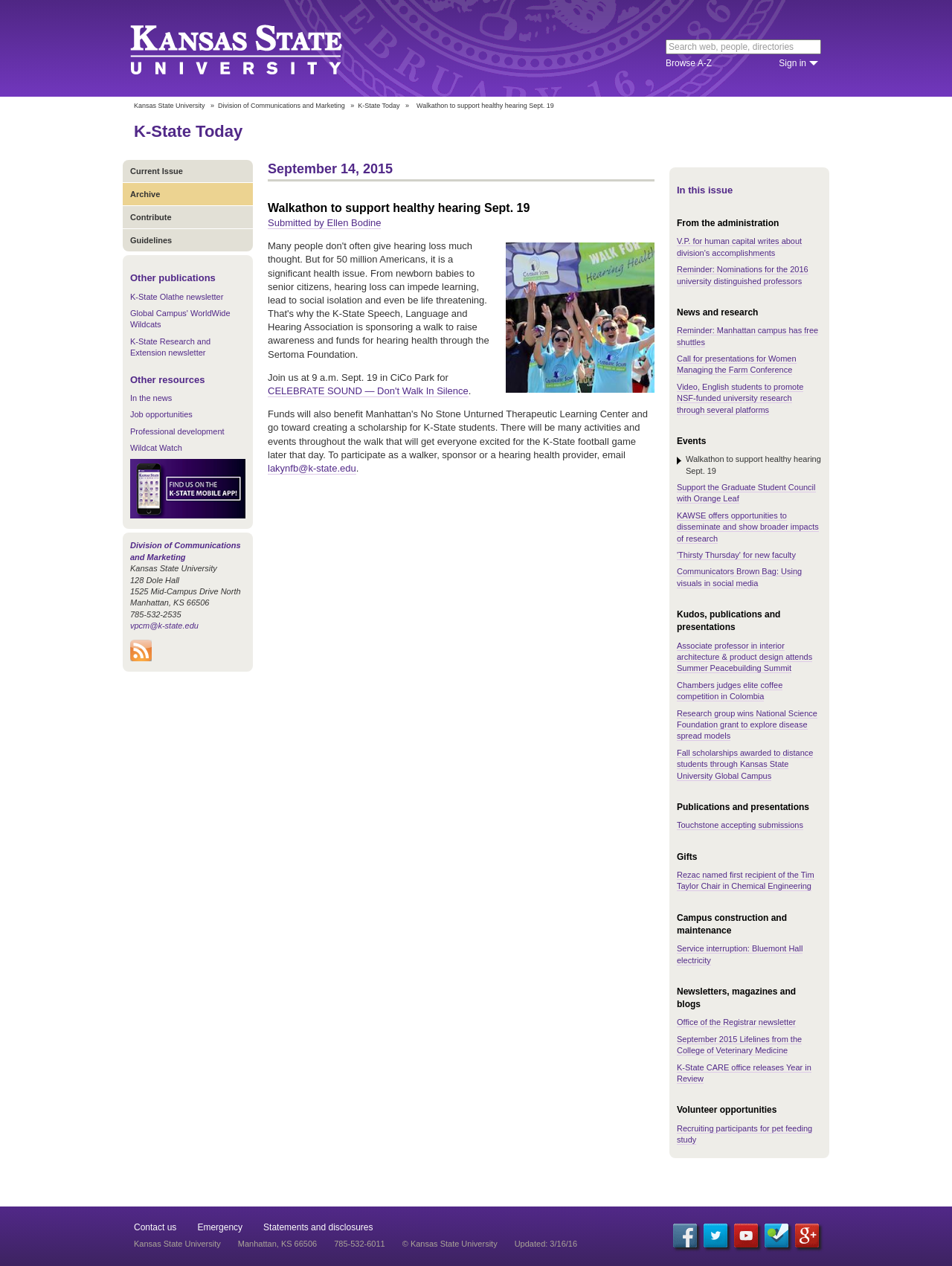Extract the bounding box coordinates of the UI element described by: "Emergency". The coordinates should include four float numbers ranging from 0 to 1, e.g., [left, top, right, bottom].

[0.207, 0.966, 0.255, 0.974]